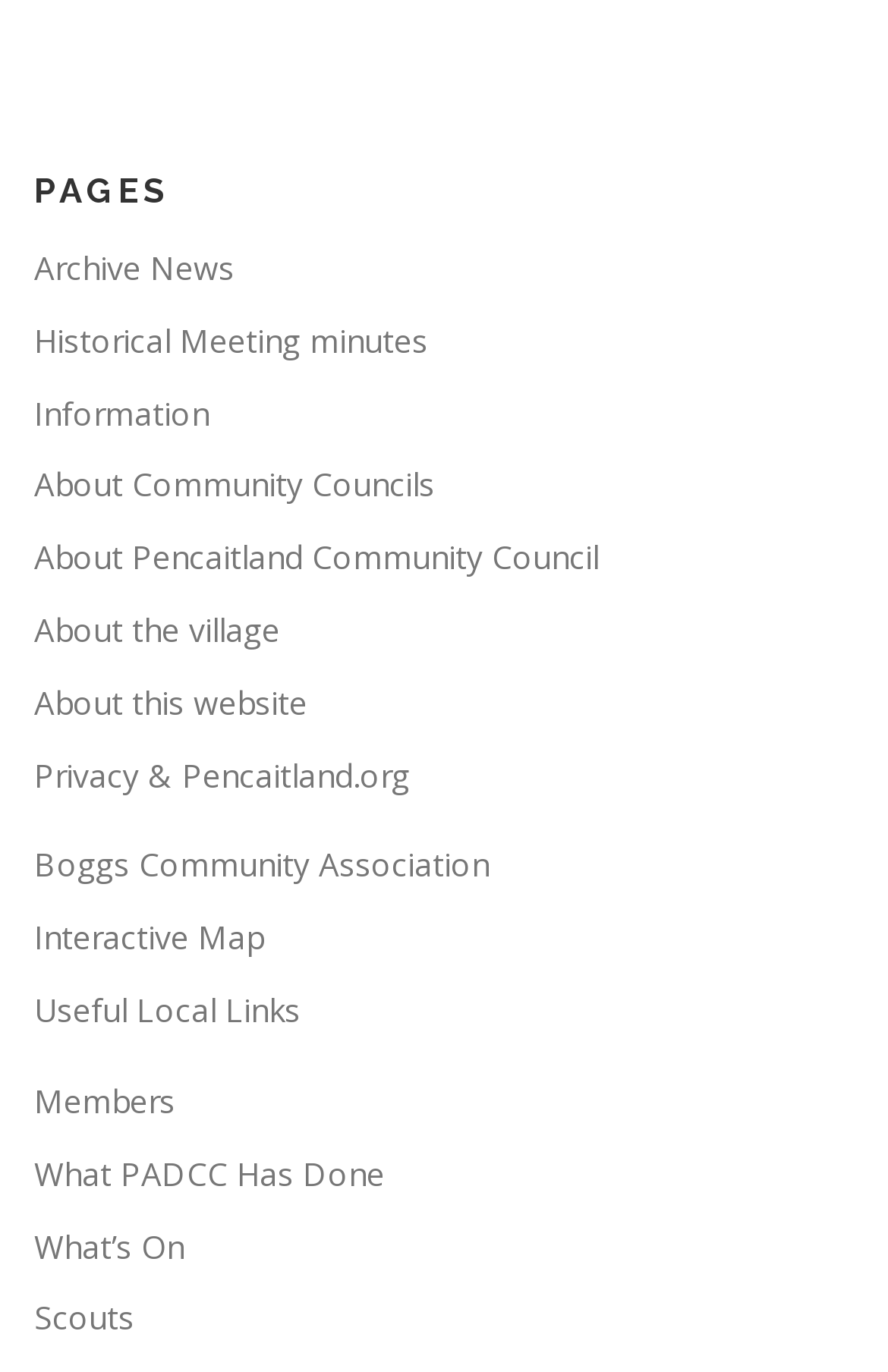Pinpoint the bounding box coordinates of the clickable element to carry out the following instruction: "View archive news."

[0.038, 0.179, 0.264, 0.211]